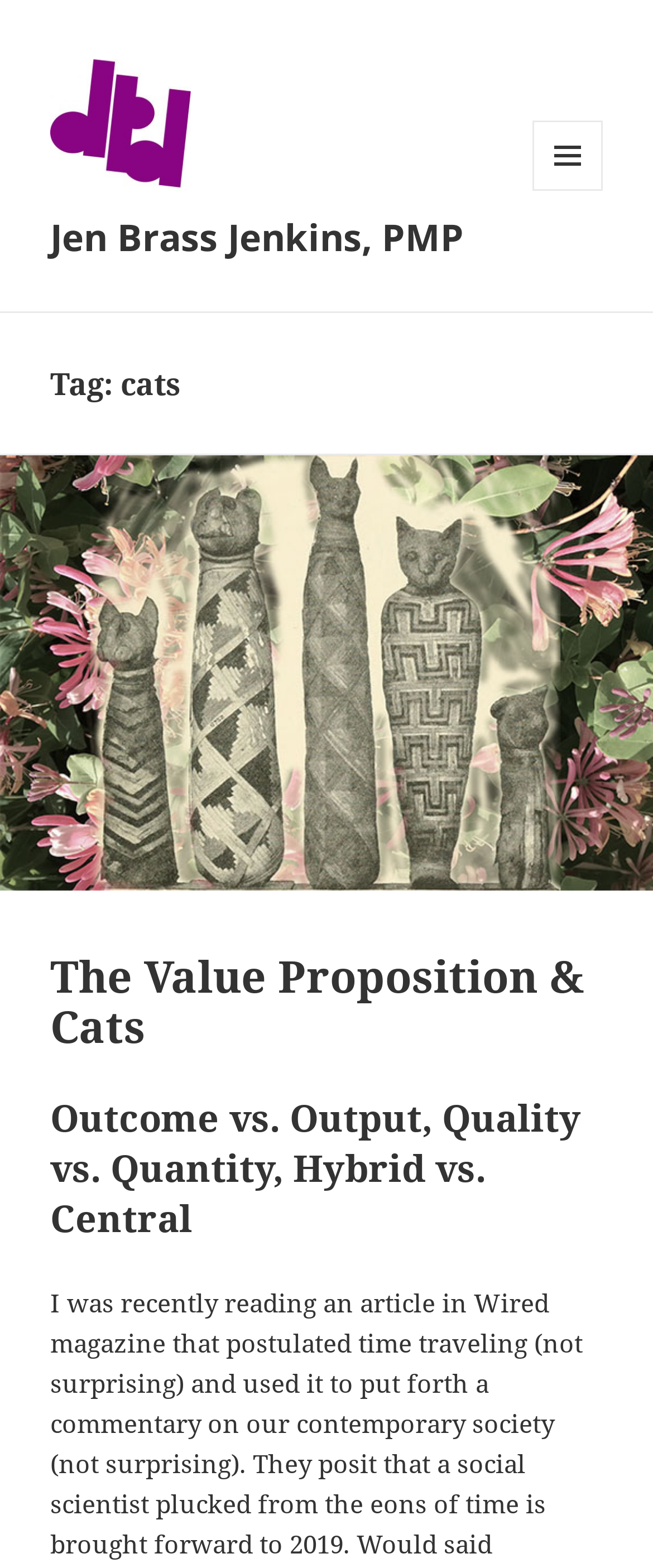Given the element description: "Jen Brass Jenkins, PMP", predict the bounding box coordinates of this UI element. The coordinates must be four float numbers between 0 and 1, given as [left, top, right, bottom].

[0.077, 0.135, 0.71, 0.167]